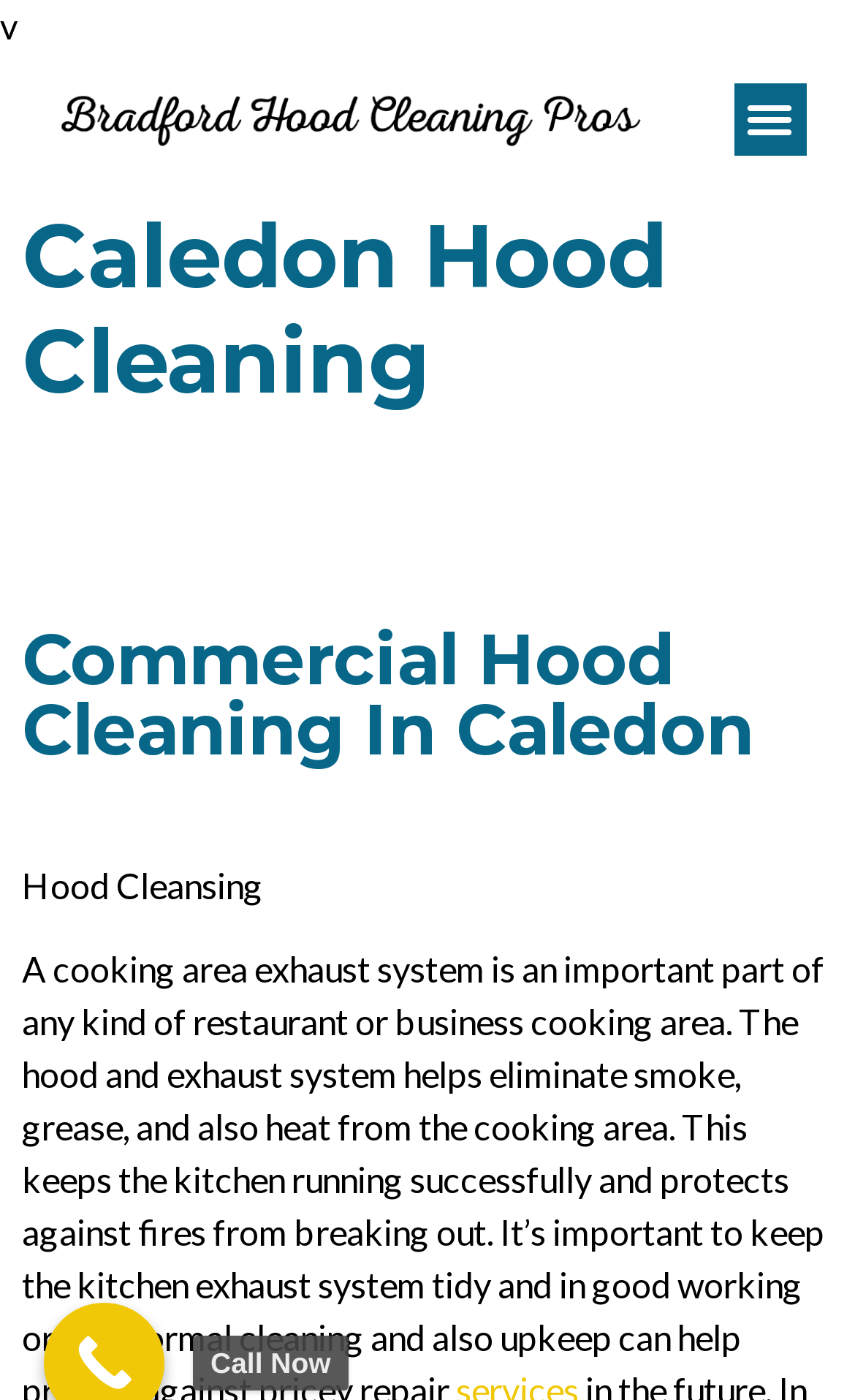Respond with a single word or phrase to the following question: What is the purpose of the link on the top of the webpage?

Unknown